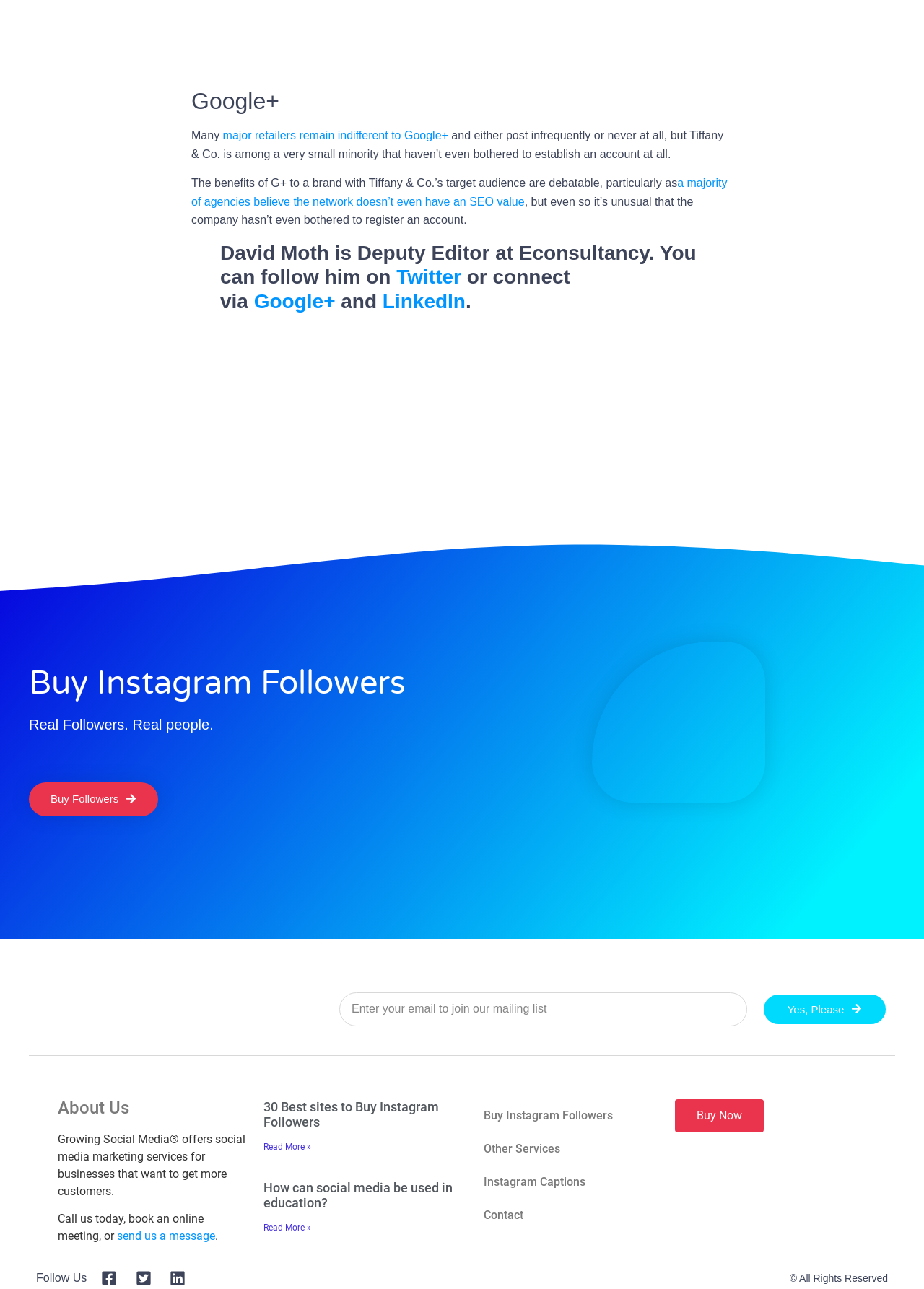Find the bounding box coordinates for the UI element whose description is: "Contact". The coordinates should be four float numbers between 0 and 1, in the format [left, top, right, bottom].

[0.508, 0.93, 0.715, 0.956]